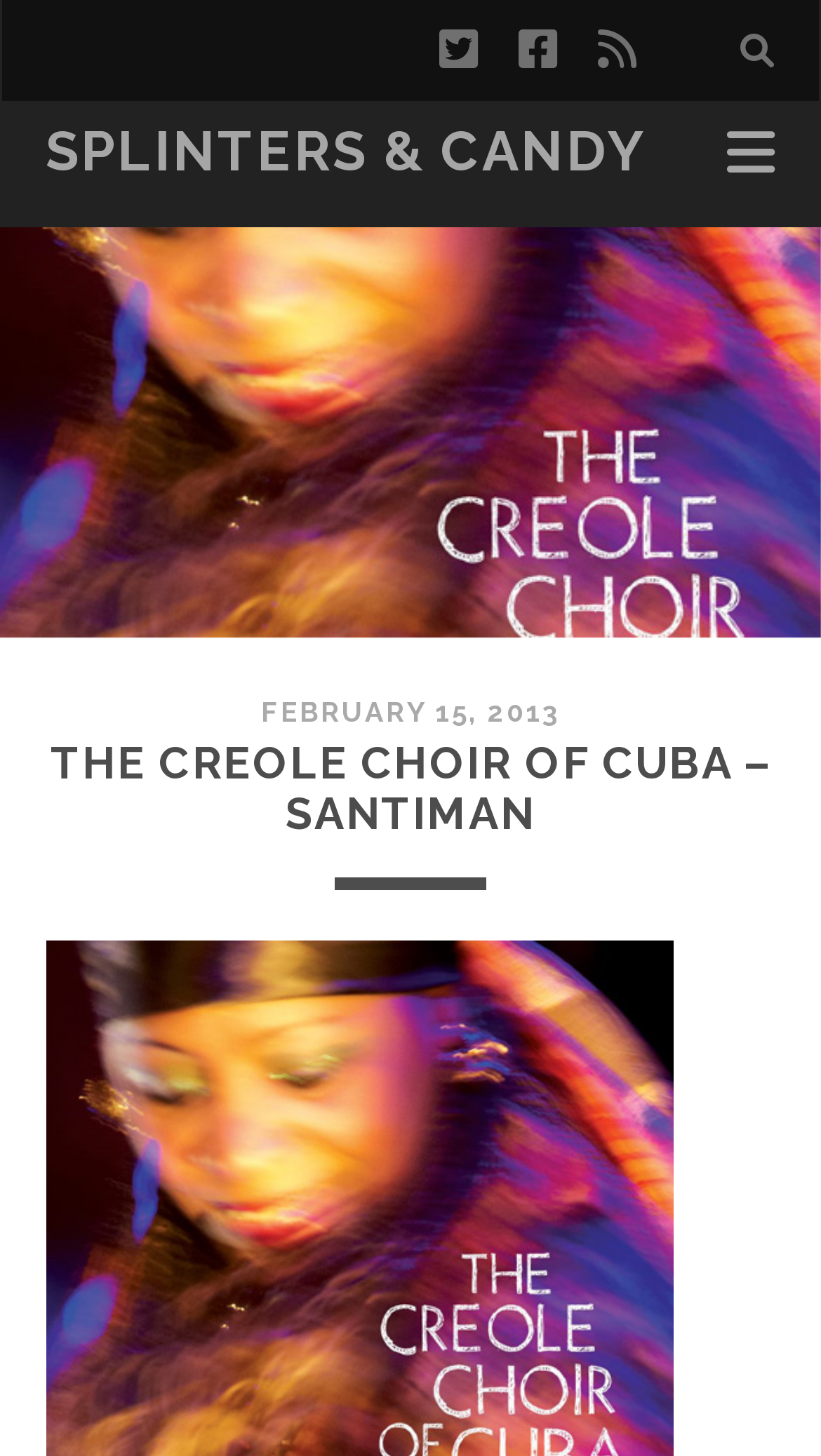Can you find and provide the main heading text of this webpage?

THE CREOLE CHOIR OF CUBA – SANTIMAN